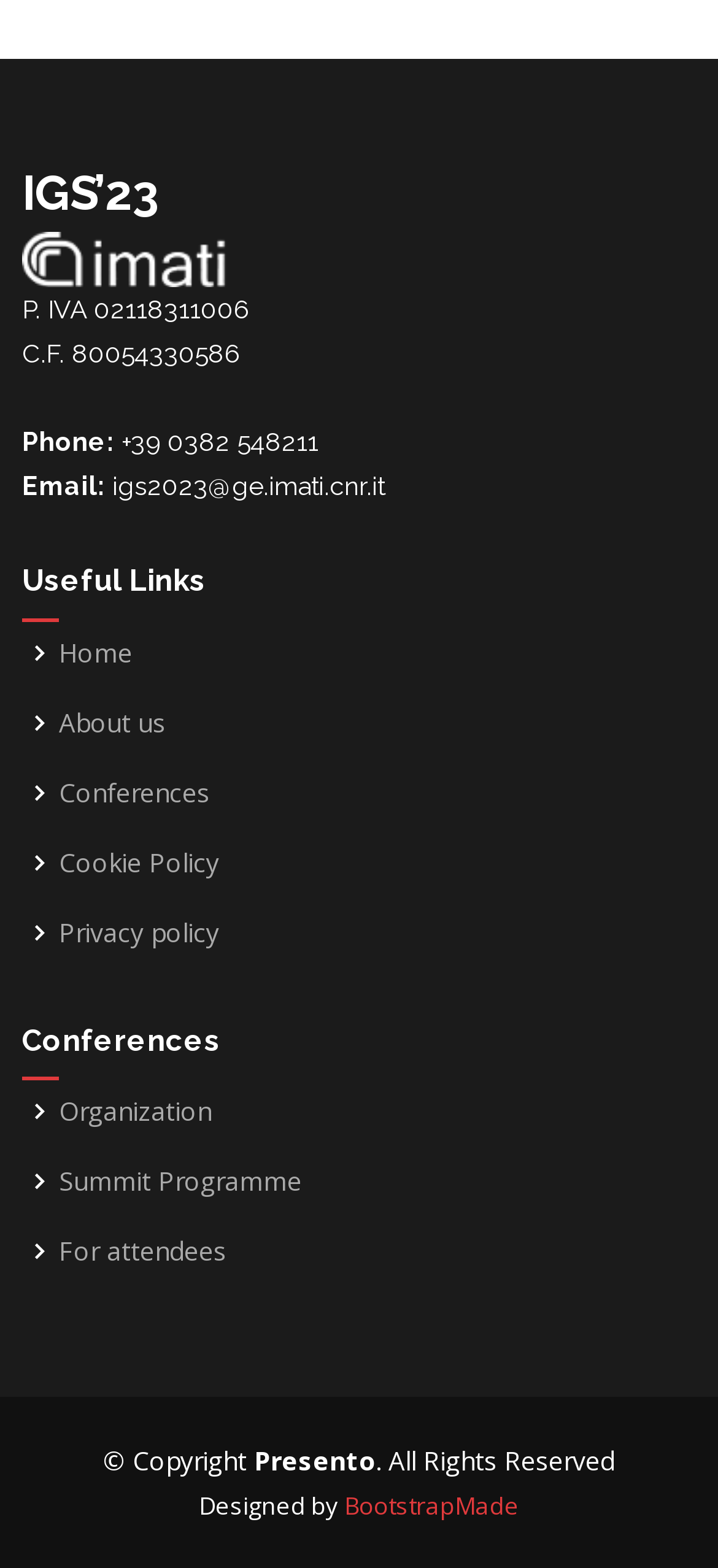Pinpoint the bounding box coordinates of the element you need to click to execute the following instruction: "View the 'Summit Programme'". The bounding box should be represented by four float numbers between 0 and 1, in the format [left, top, right, bottom].

[0.082, 0.745, 0.421, 0.761]